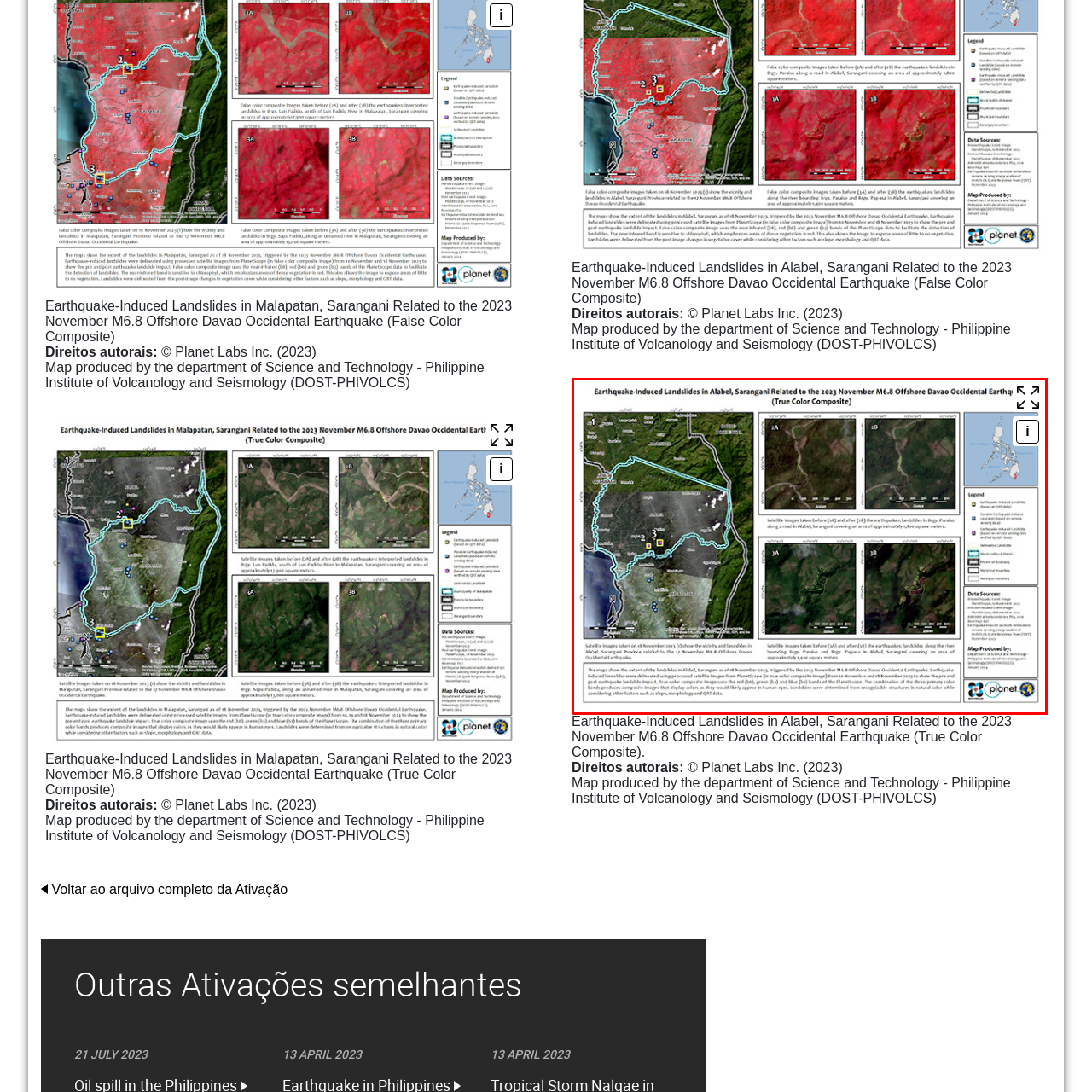Create a detailed narrative of the image inside the red-lined box.

The image titled "Earthquake-Induced Landslides in Alabel, Sarangani Related to the 2023 November M6.8 Offshore Davao Occidental Earthquake (True Color Composite)" presents a detailed map and satellite imagery reflecting the impact of the significant earthquake. It showcases the affected areas in Alabel, Sarangani, highlighting landslide locations resulting from the seismic event. 

The map features clear delineations of the landslide zones, accompanied by annotated satellite images labeled as figures 1A and 1B, which illustrate the ground conditions before and after the earthquake. Additional images 2A and 2B depict close-up views of the landslides in the vicinity, aiding in visualizing the extent of the geological changes triggered by the earthquake. 

A legend and data source information are included, indicating the collaboration with Planet Labs Inc. and the Philippine Institute of Volcanology and Seismology (DOST-PHIVOLCS) in producing this crucial document. This visual resource serves as an essential reference for understanding the earthquake's environmental impact and is part of a broader analysis of similar seismic events.